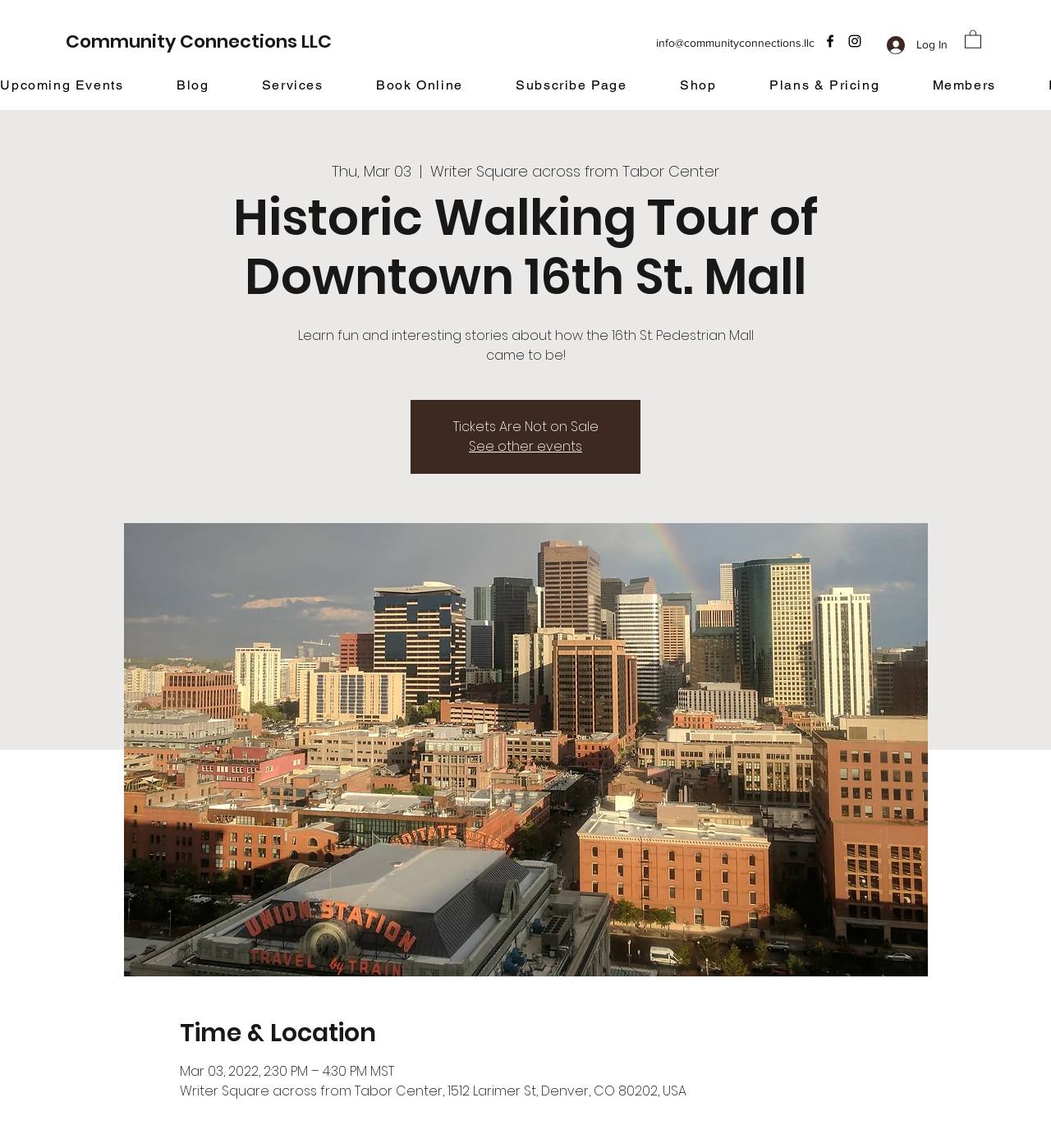Please determine the bounding box coordinates for the element that should be clicked to follow these instructions: "Click the Log In button".

[0.833, 0.026, 0.912, 0.053]